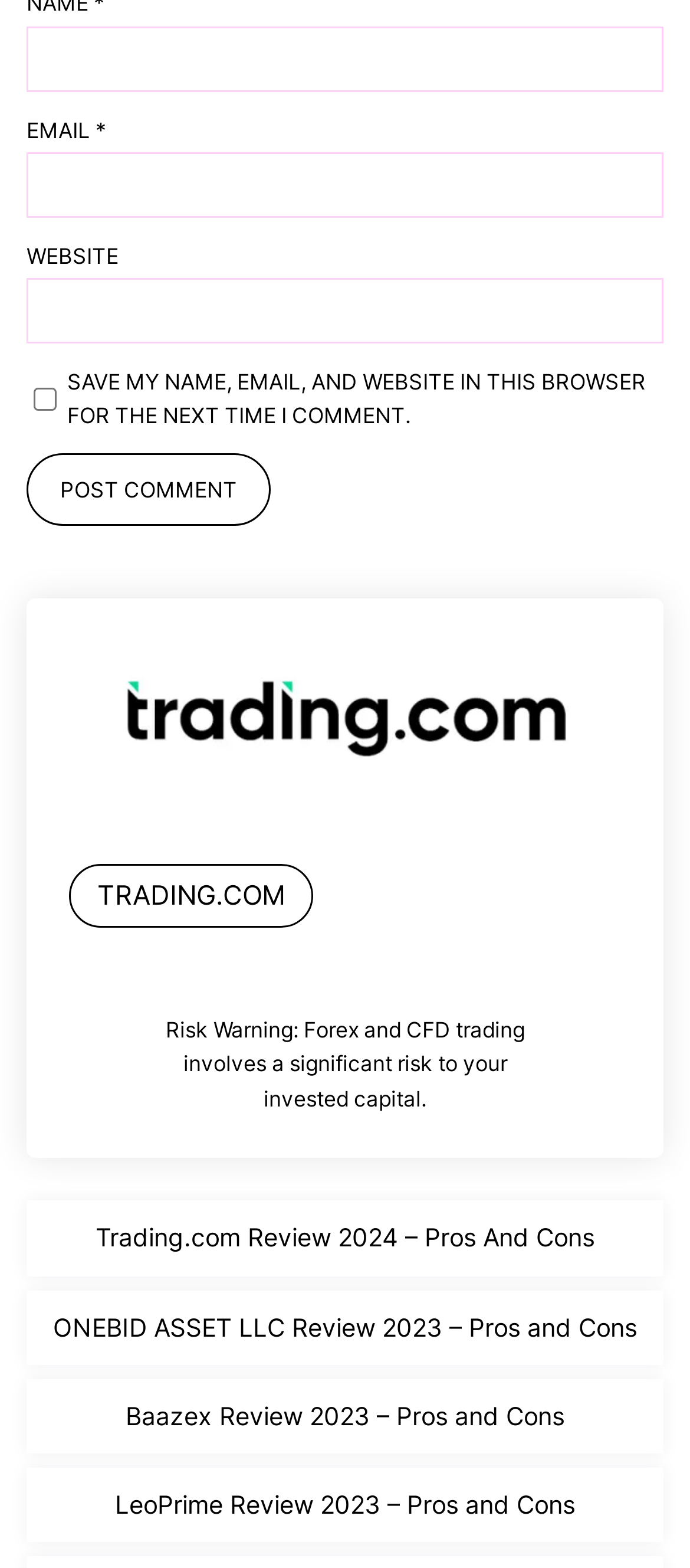What is the purpose of the checkbox?
Look at the screenshot and respond with a single word or phrase.

Save comment info